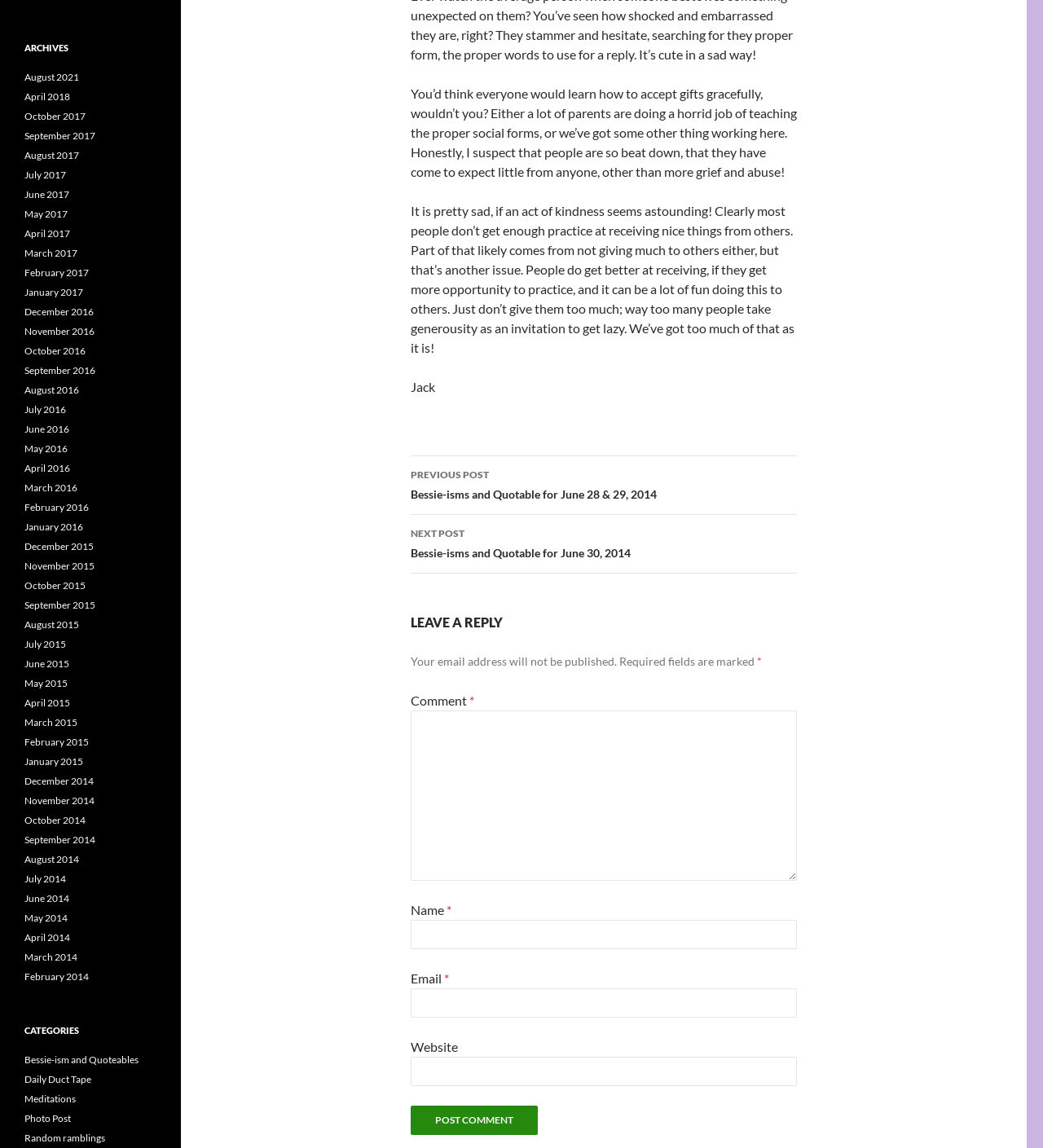Using the given element description, provide the bounding box coordinates (top-left x, top-left y, bottom-right x, bottom-right y) for the corresponding UI element in the screenshot: December 2014

[0.023, 0.675, 0.09, 0.686]